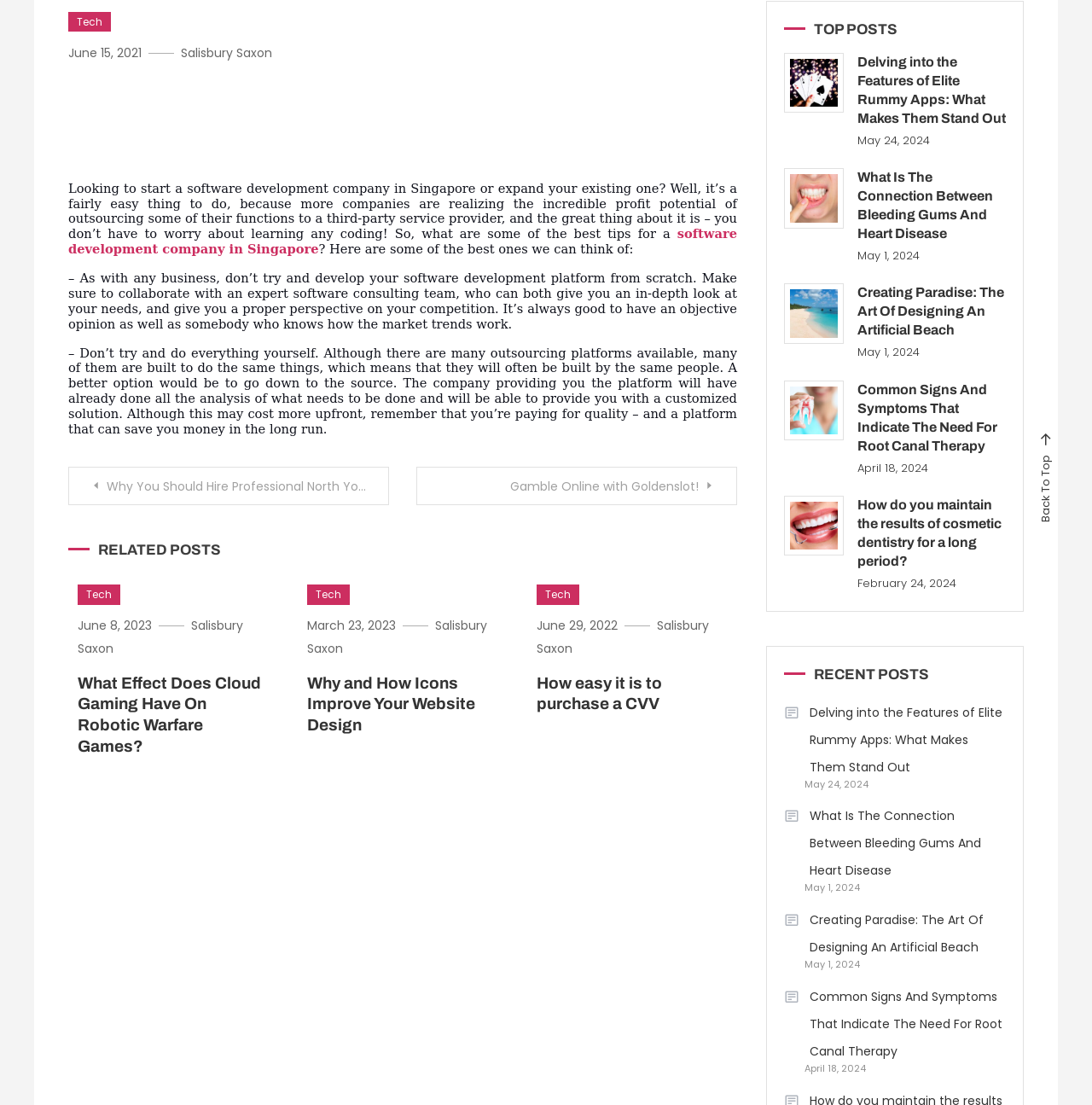Bounding box coordinates are specified in the format (top-left x, top-left y, bottom-right x, bottom-right y). All values are floating point numbers bounded between 0 and 1. Please provide the bounding box coordinate of the region this sentence describes: Salisbury Saxon

[0.491, 0.558, 0.649, 0.595]